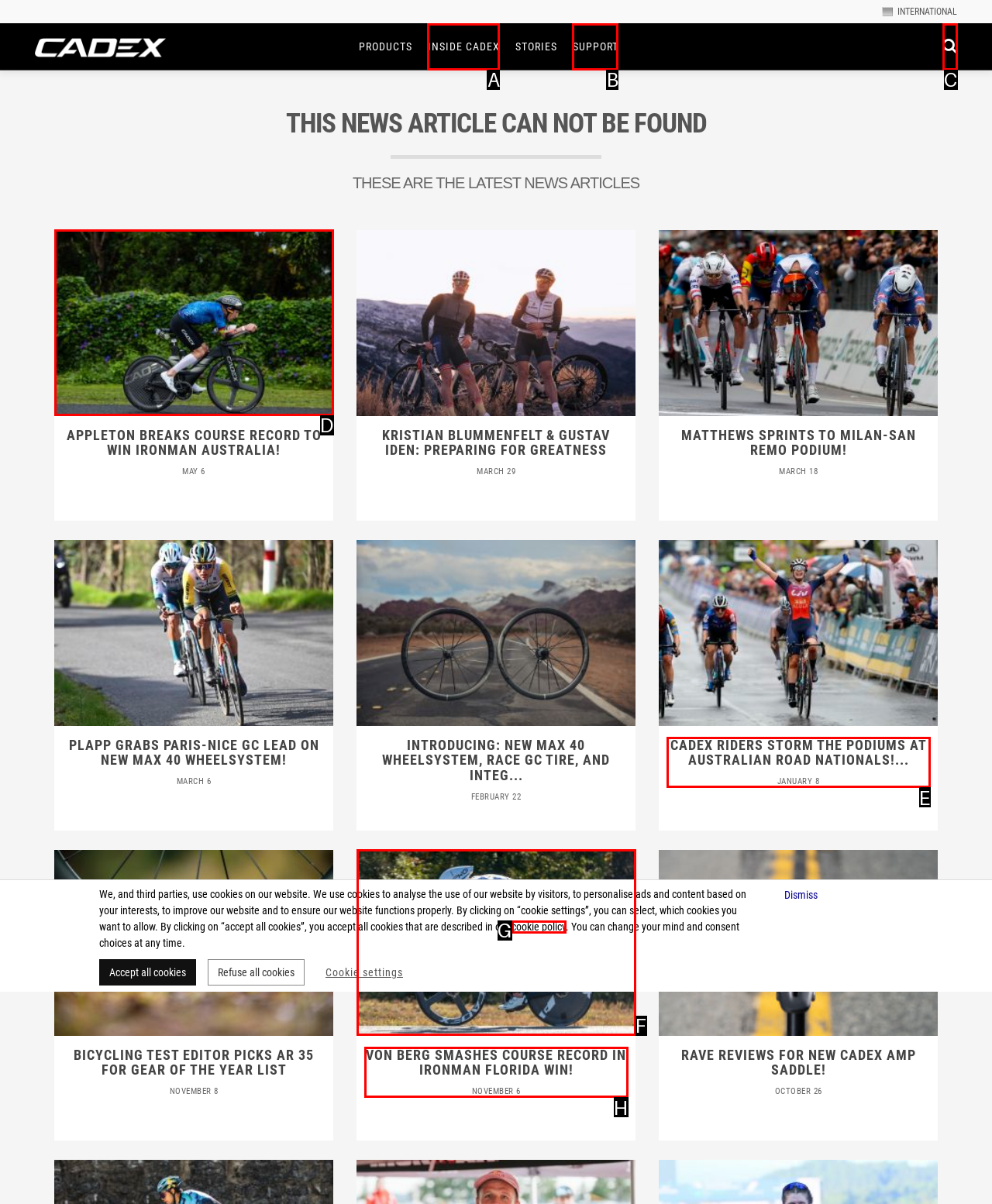Choose the HTML element that should be clicked to achieve this task: View news article 'Appleton Breaks Course Record to Win Ironman Australia!' 
Respond with the letter of the correct choice.

D